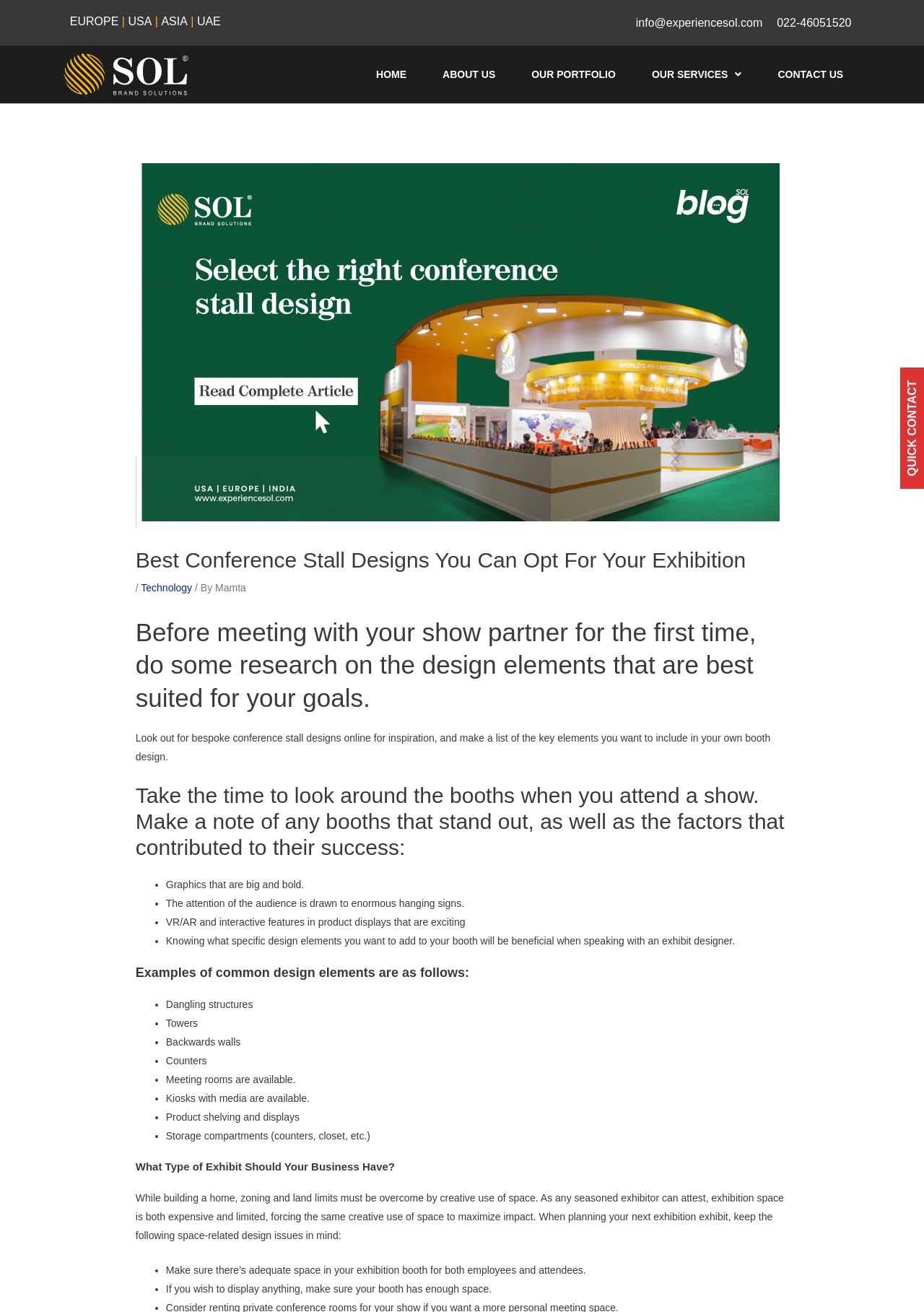Using the element description info@experiencesol.com, predict the bounding box coordinates for the UI element. Provide the coordinates in (top-left x, top-left y, bottom-right x, bottom-right y) format with values ranging from 0 to 1.

[0.688, 0.012, 0.825, 0.022]